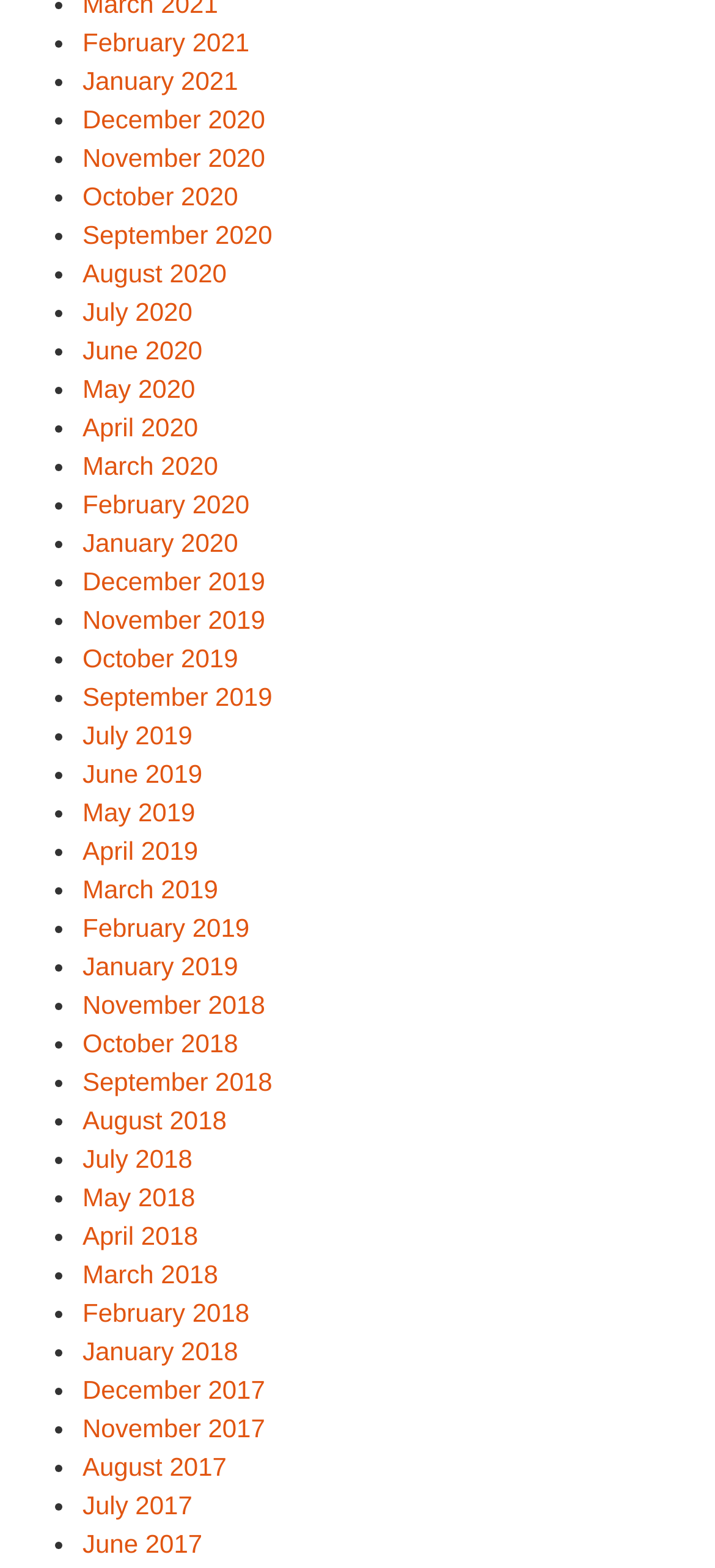How many months are listed in 2020?
Use the image to answer the question with a single word or phrase.

12